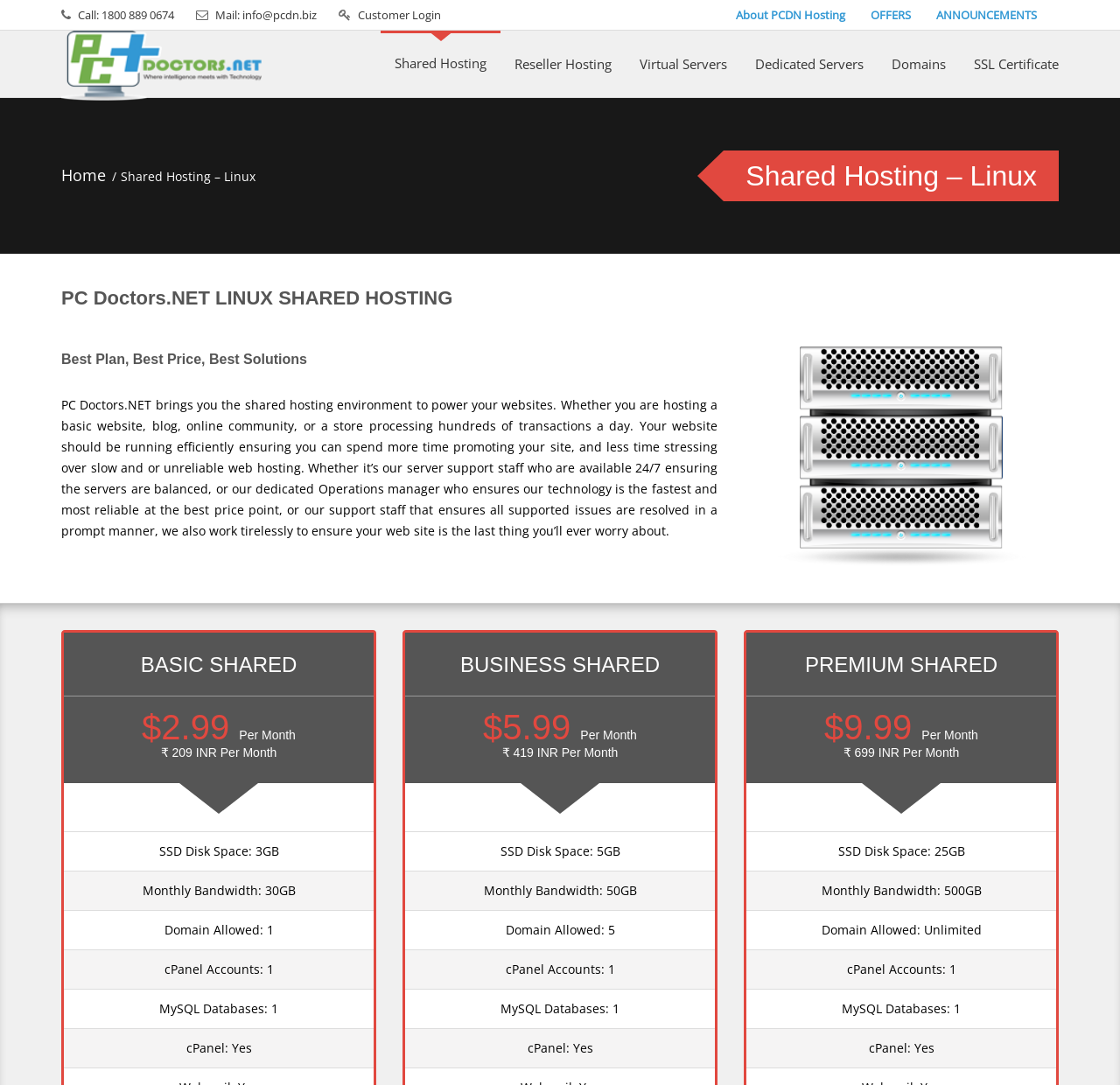Reply to the question with a single word or phrase:
What is the monthly bandwidth for the Business Shared hosting plan?

50GB